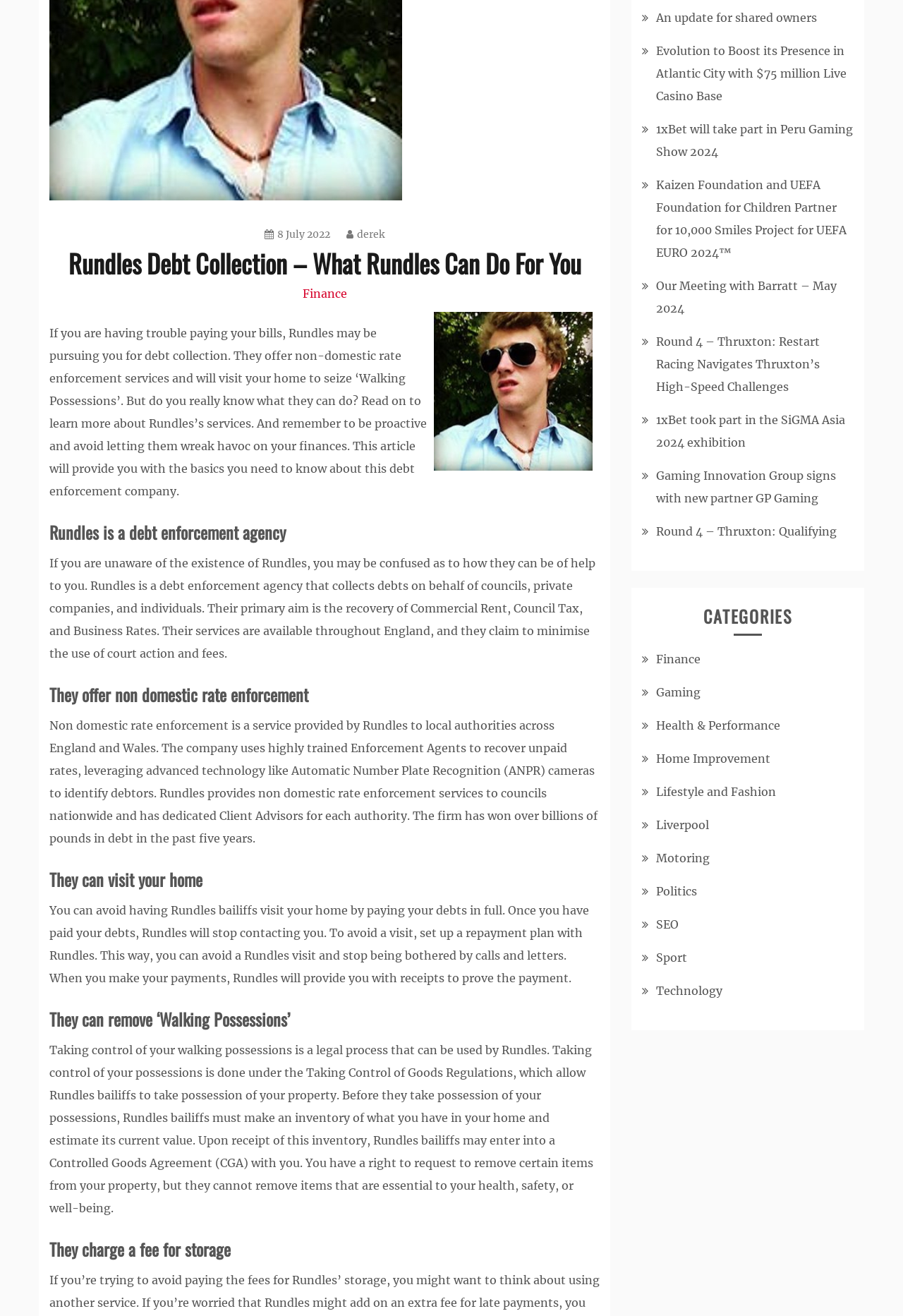Provide the bounding box coordinates of the HTML element this sentence describes: "Motoring". The bounding box coordinates consist of four float numbers between 0 and 1, i.e., [left, top, right, bottom].

[0.727, 0.647, 0.786, 0.657]